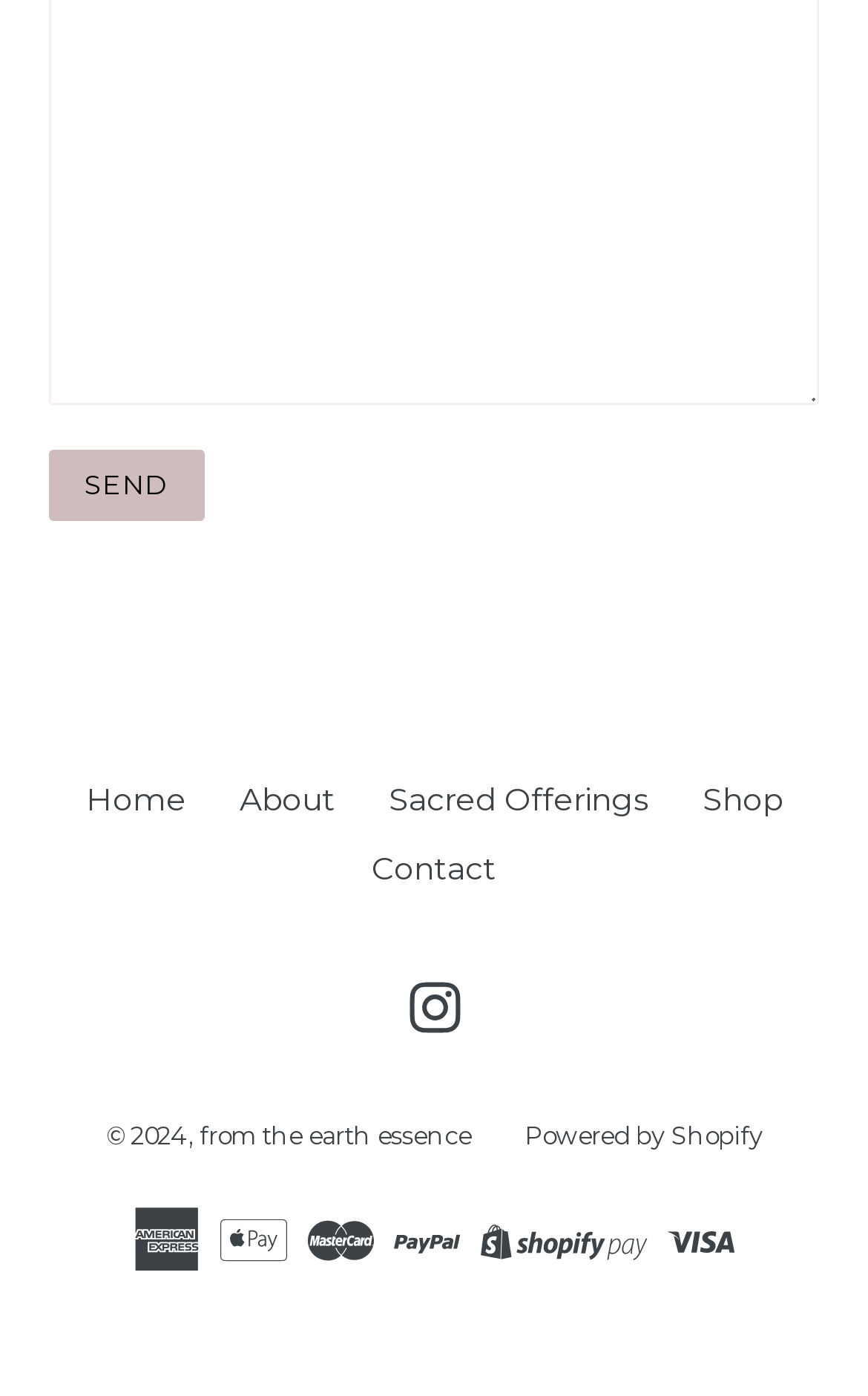Calculate the bounding box coordinates for the UI element based on the following description: "Sacred Offerings". Ensure the coordinates are four float numbers between 0 and 1, i.e., [left, top, right, bottom].

[0.447, 0.558, 0.747, 0.586]